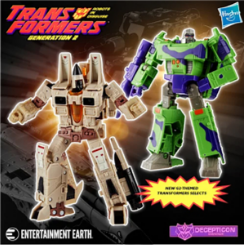Provide an extensive narrative of what is shown in the image.

The image features two distinct action figures from the iconic "Transformers" franchise, emphasizing the theme of transformation and play. On the left is a beige and orange figure resembling a jet, showcasing engineering reminiscent of classic Transformers. To the right stands a vibrant green and purple figure, indicative of a Decepticon, with a bold and imposing design that captures attention. Both figures are posed to highlight their unique characteristics, emphasizing their roles in the Transformers universe. The background design adds depth, featuring dynamic visual elements that reflect the energetic spirit of the series. The image also prominently includes the "Transformers: Generation 2" branding, indicating a nostalgic appeal for fans. Below the figures, a colorful label reads "NEW 30-THEMED TRANSFORMERS INSERTS," enticing collectors and enthusiasts. This captivating display not only celebrates the timeless allure of Transformers but also invites engagement from both new fans and seasoned collectors.